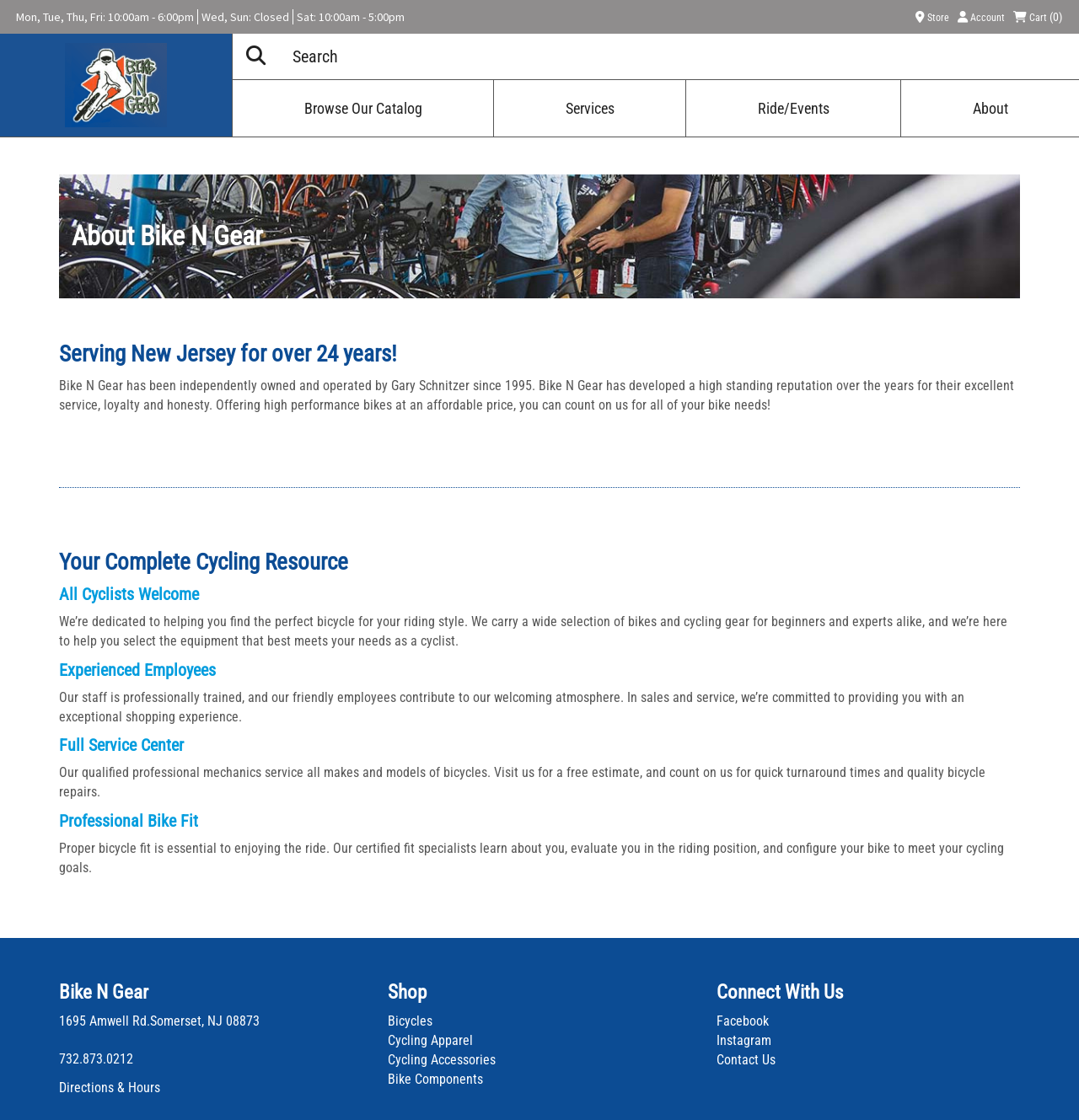What is the name of the bike shop?
Based on the screenshot, give a detailed explanation to answer the question.

I found the name of the bike shop by looking at the heading elements on the page, which display the title 'About Bike N Gear'. This suggests that the name of the bike shop is Bike N Gear.